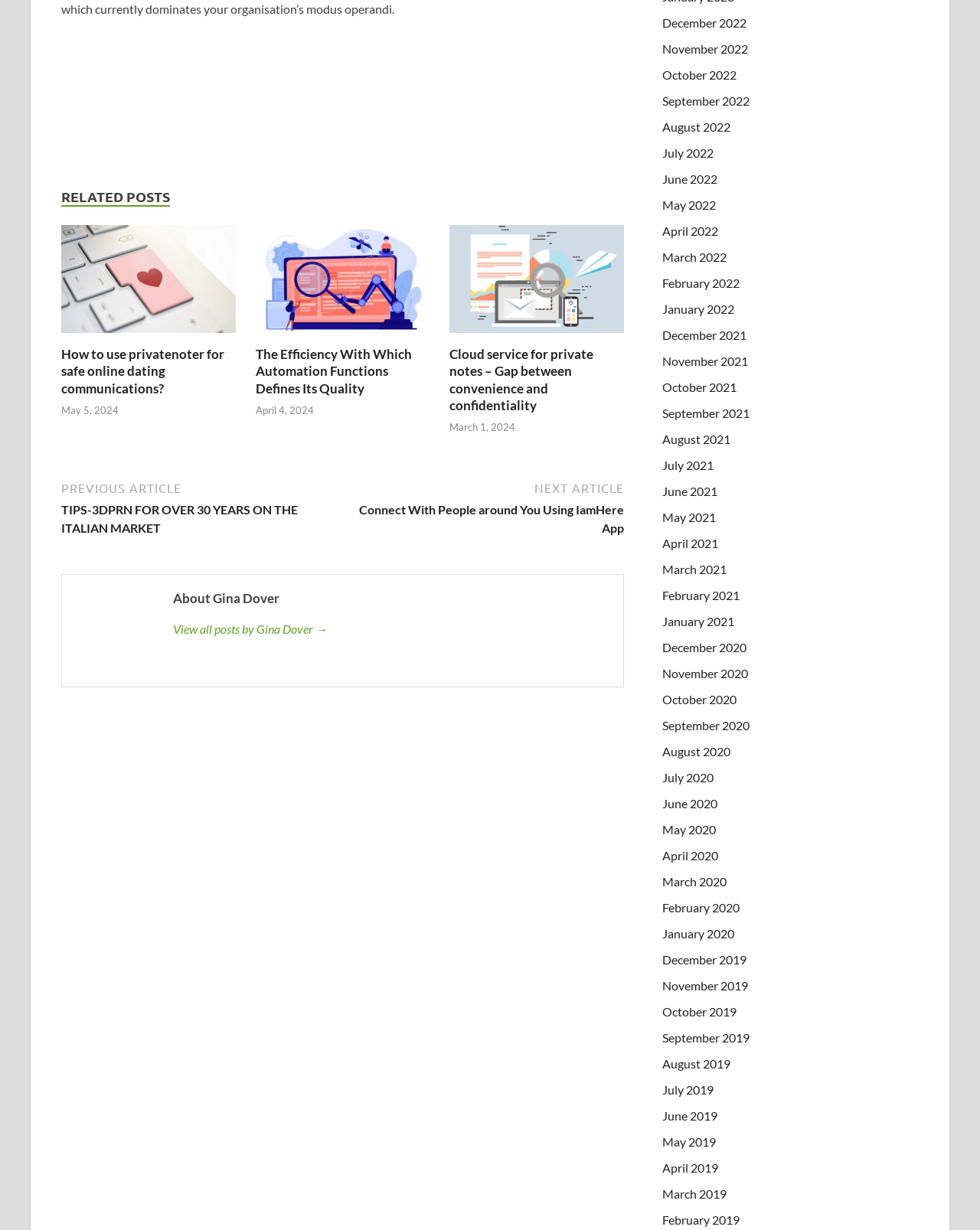Using the provided element description: "September 2022", determine the bounding box coordinates of the corresponding UI element in the screenshot.

[0.676, 0.076, 0.765, 0.088]